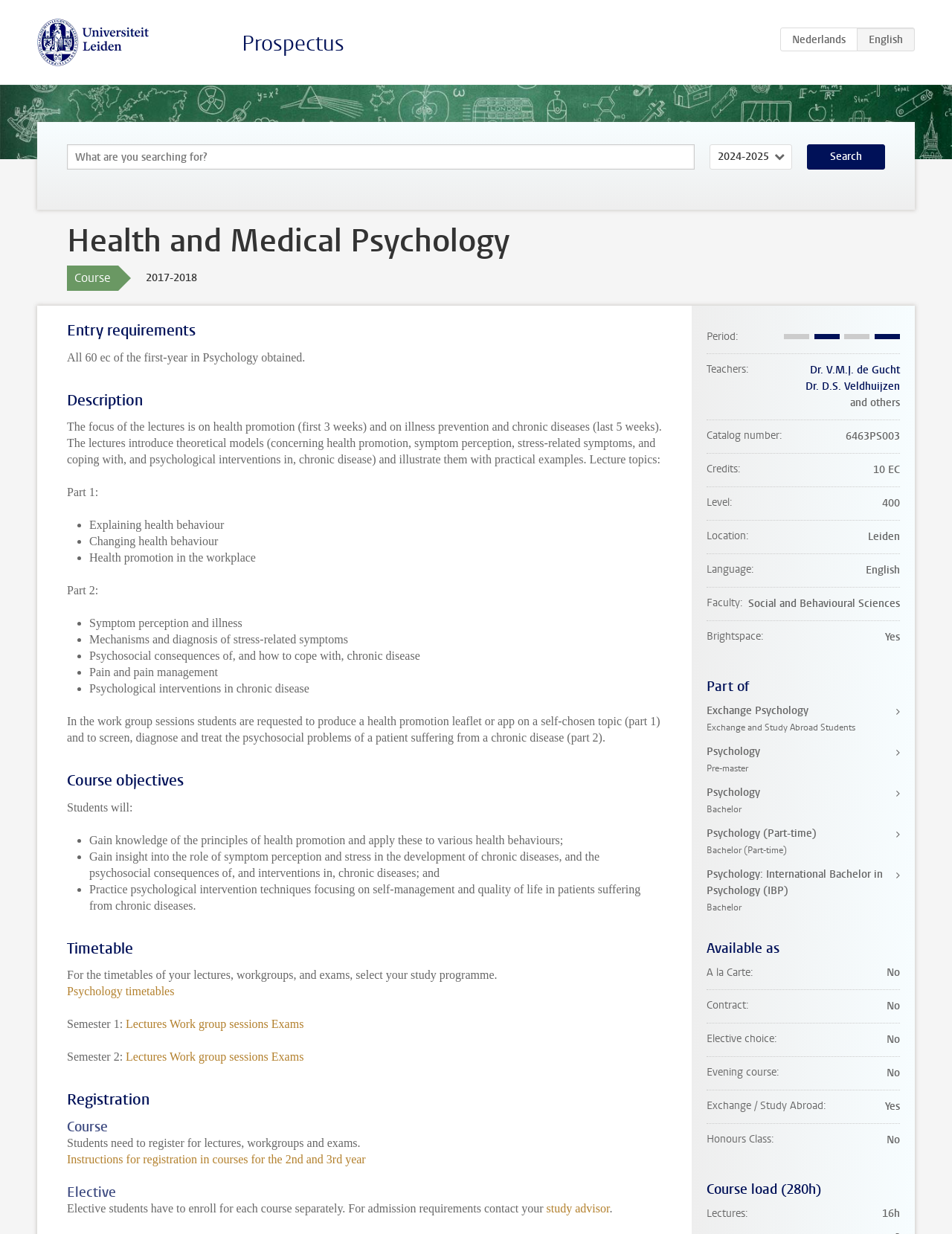Determine the bounding box coordinates of the region that needs to be clicked to achieve the task: "Select academic year".

[0.745, 0.117, 0.832, 0.137]